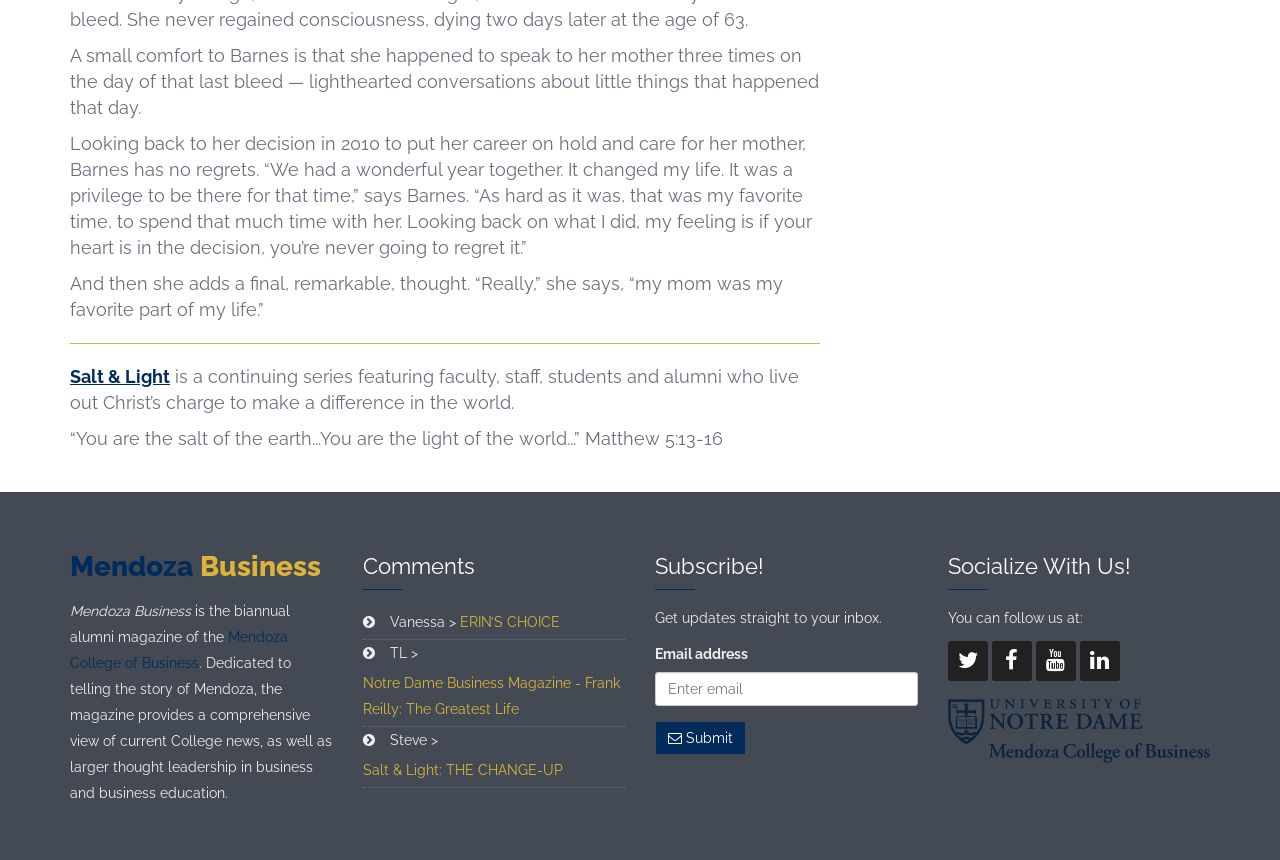Show the bounding box coordinates for the HTML element as described: "Salt & Light".

[0.055, 0.425, 0.133, 0.45]